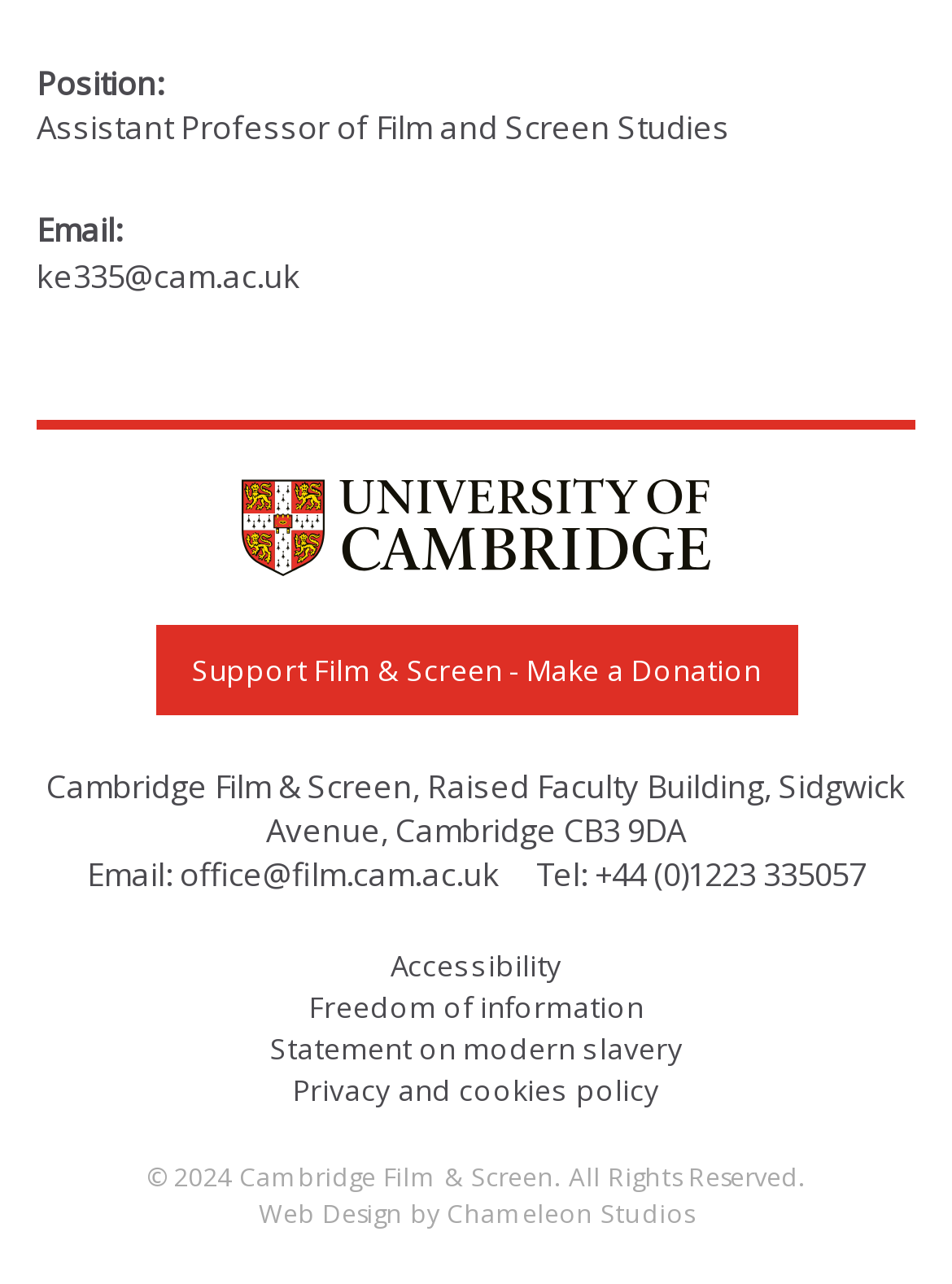Please identify the bounding box coordinates of the area that needs to be clicked to fulfill the following instruction: "View contact information."

[0.038, 0.162, 0.128, 0.196]